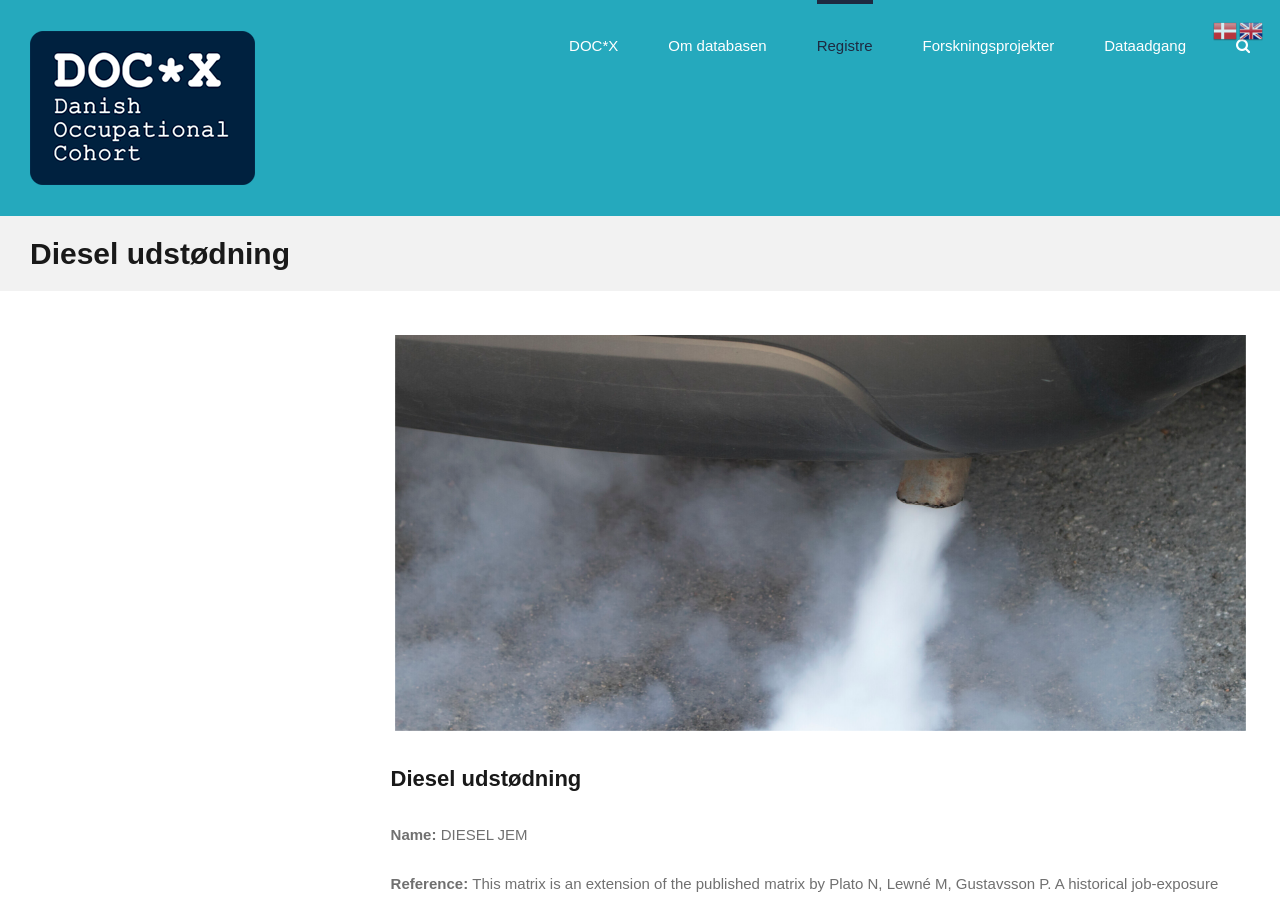Find the bounding box coordinates of the element to click in order to complete this instruction: "Click on the 'Exhaust fumes from car exhaust pipe' image". The bounding box coordinates must be four float numbers between 0 and 1, denoted as [left, top, right, bottom].

[0.308, 0.373, 0.973, 0.813]